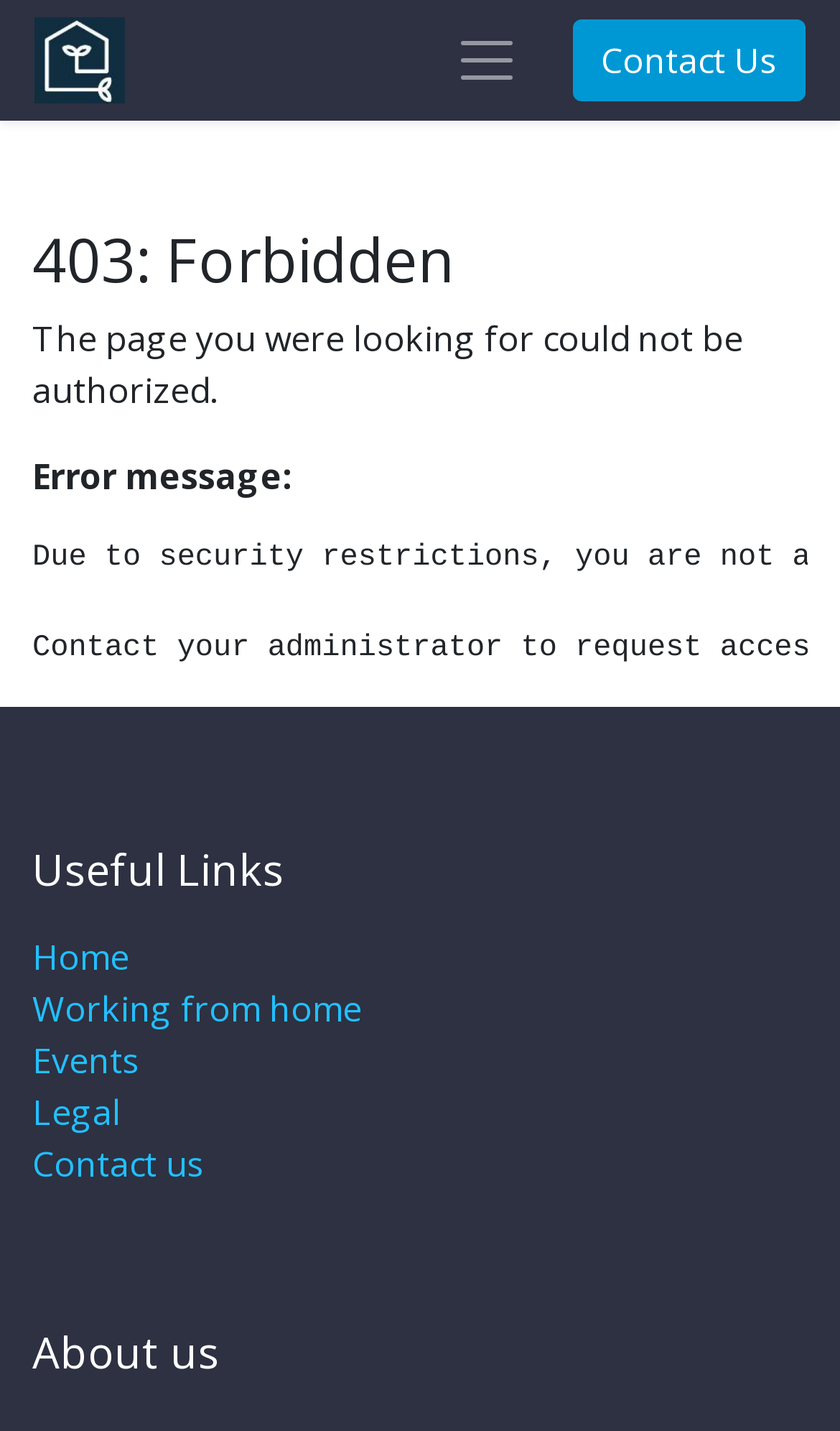Respond with a single word or phrase to the following question:
What is the purpose of the button on the top right?

Unknown